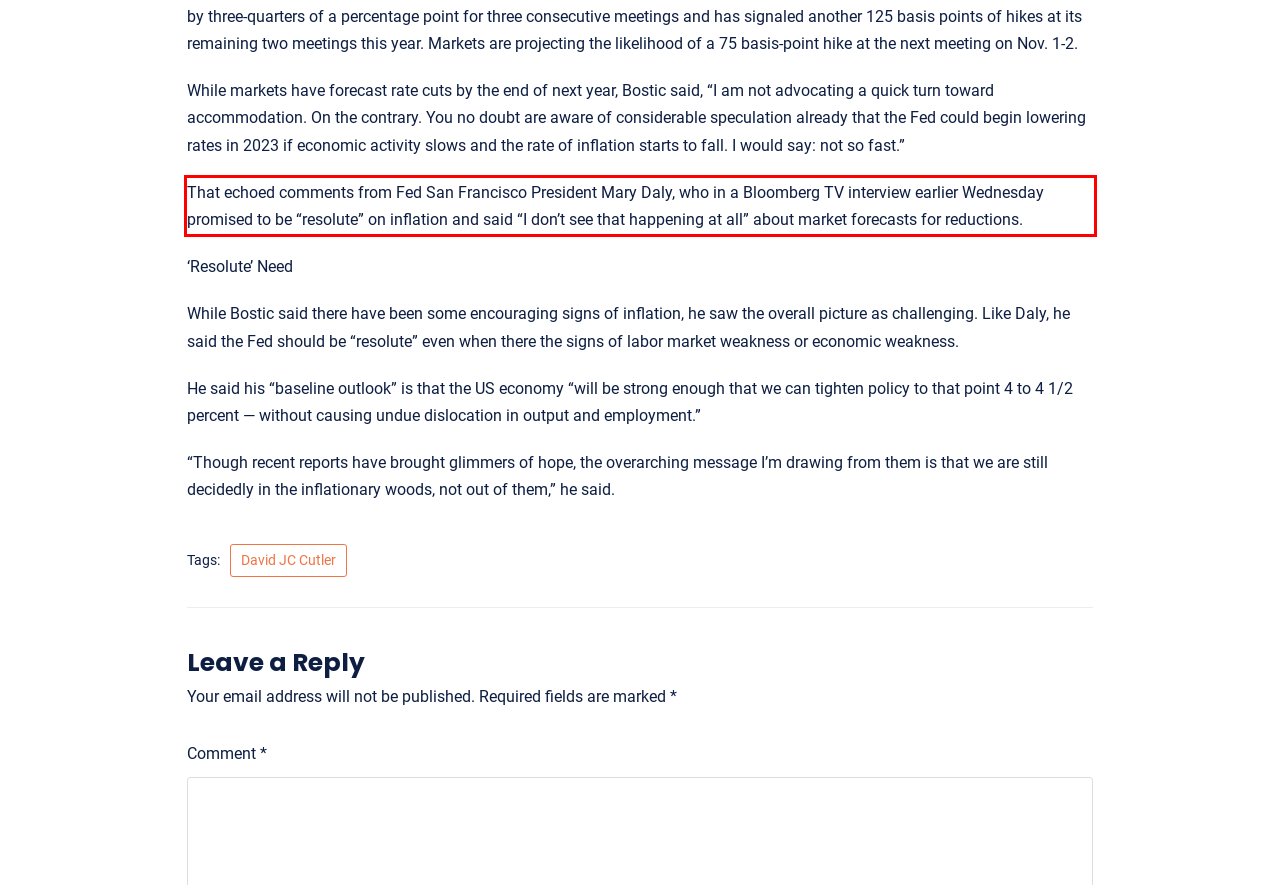From the screenshot of the webpage, locate the red bounding box and extract the text contained within that area.

That echoed comments from Fed San Francisco President Mary Daly, who in a Bloomberg TV interview earlier Wednesday promised to be “resolute” on inflation and said “I don’t see that happening at all” about market forecasts for reductions.